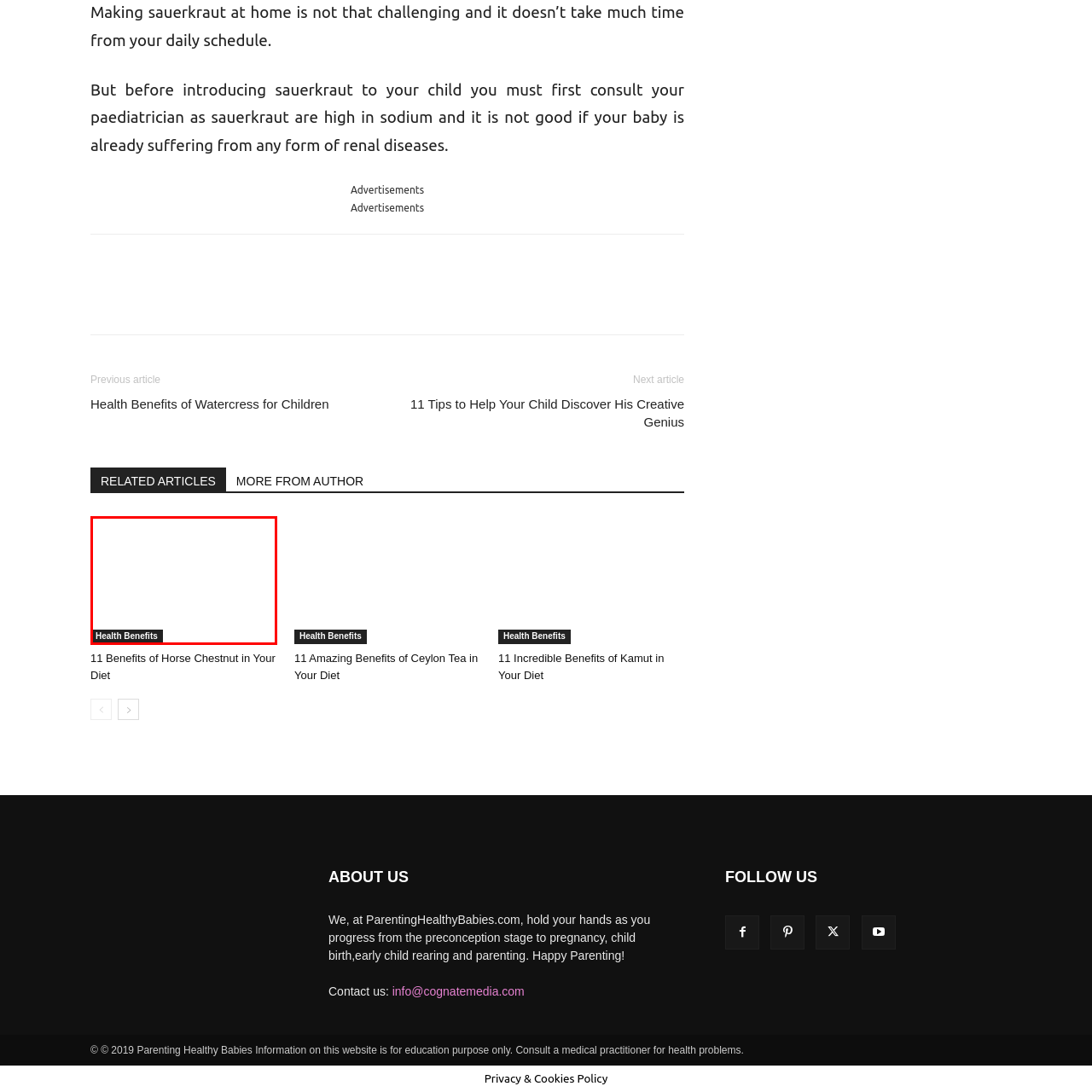Describe extensively the image content marked by the red bounding box.

The image features a segment titled "Health Benefits" that serves as a prominent navigational element on the webpage. This section likely introduces a list or informative content related to the health benefits of various foods or practices, suggesting a focus on nutrition and wellness. The design emphasizes accessibility and clarity, ensuring that users can easily identify and engage with relevant health-related topics. This caption enhances the overall user experience by guiding readers toward valuable information that may support their health and parenting journey.